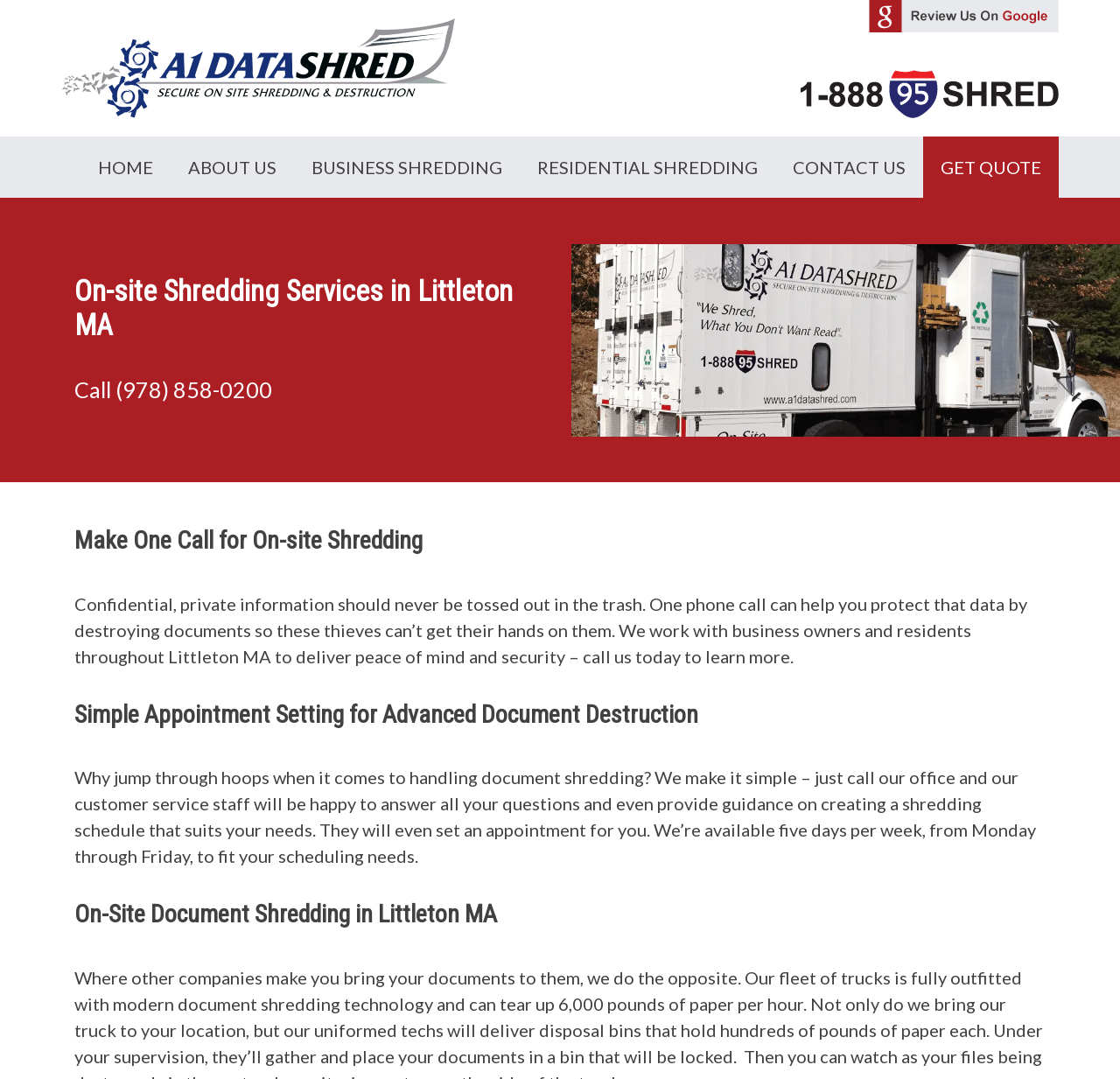Extract the bounding box coordinates of the UI element described: "alt="Review us on Google"". Provide the coordinates in the format [left, top, right, bottom] with values ranging from 0 to 1.

[0.776, 0.0, 0.945, 0.03]